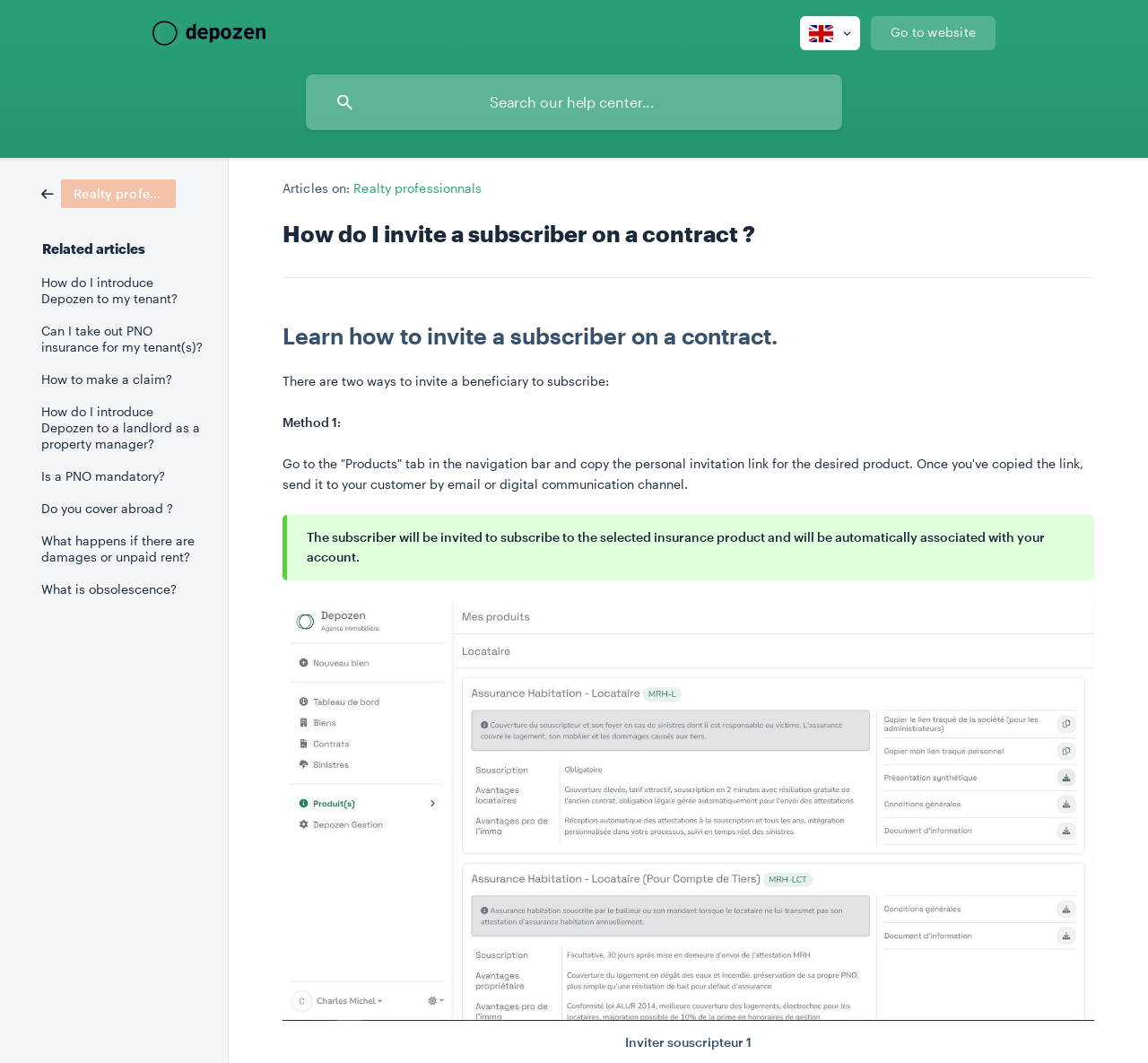Identify the bounding box coordinates of the clickable region required to complete the instruction: "Search our help center". The coordinates should be given as four float numbers within the range of 0 and 1, i.e., [left, top, right, bottom].

[0.266, 0.069, 0.734, 0.123]